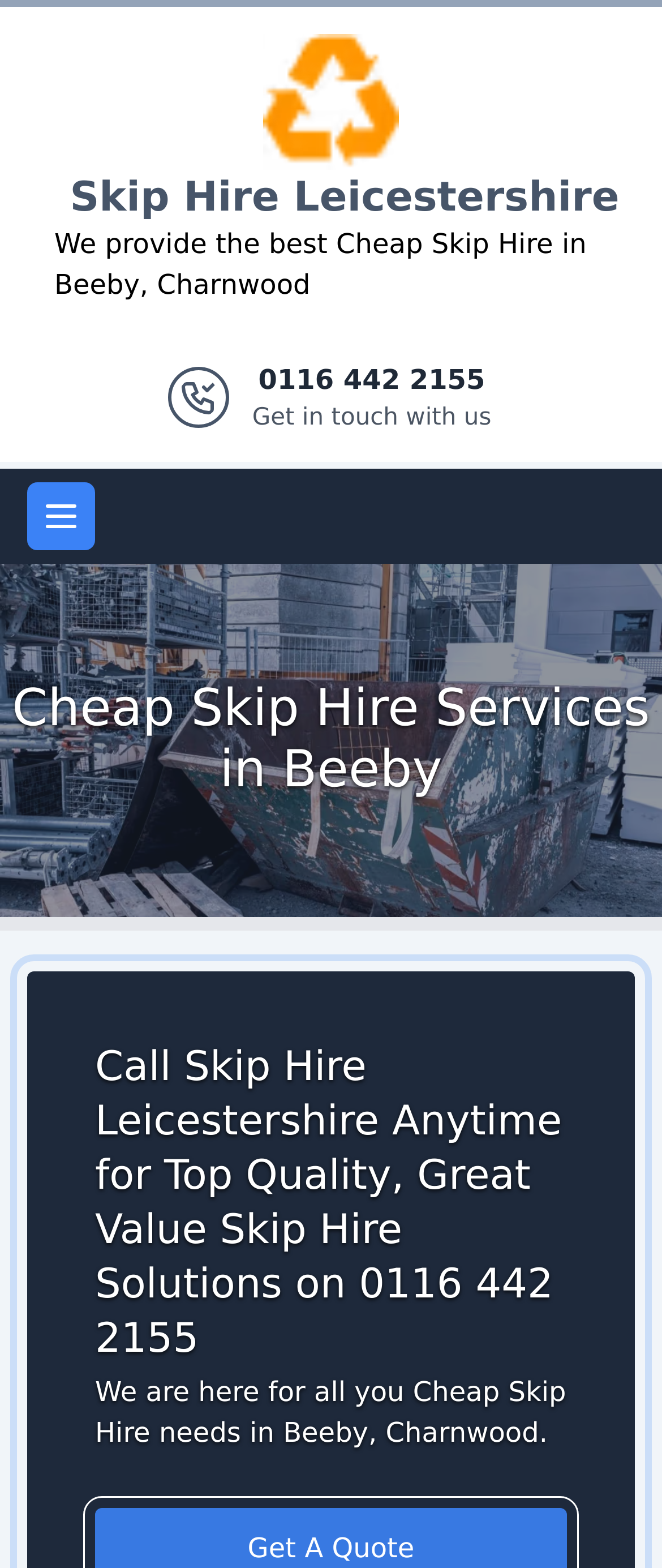Based on the element description "Open main menu", predict the bounding box coordinates of the UI element.

[0.041, 0.308, 0.144, 0.351]